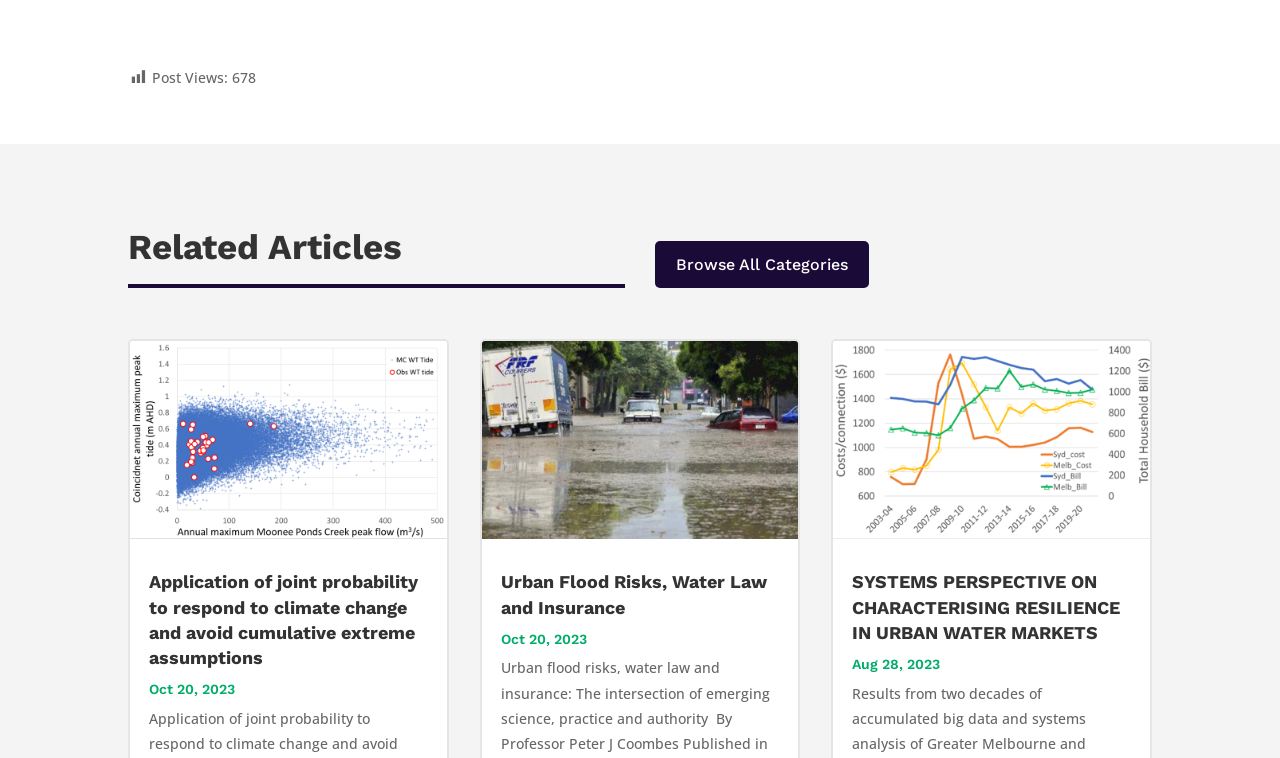What is the number of post views?
Using the information from the image, provide a comprehensive answer to the question.

The number of post views is mentioned as 'Post Views: 678' at the top of the webpage.